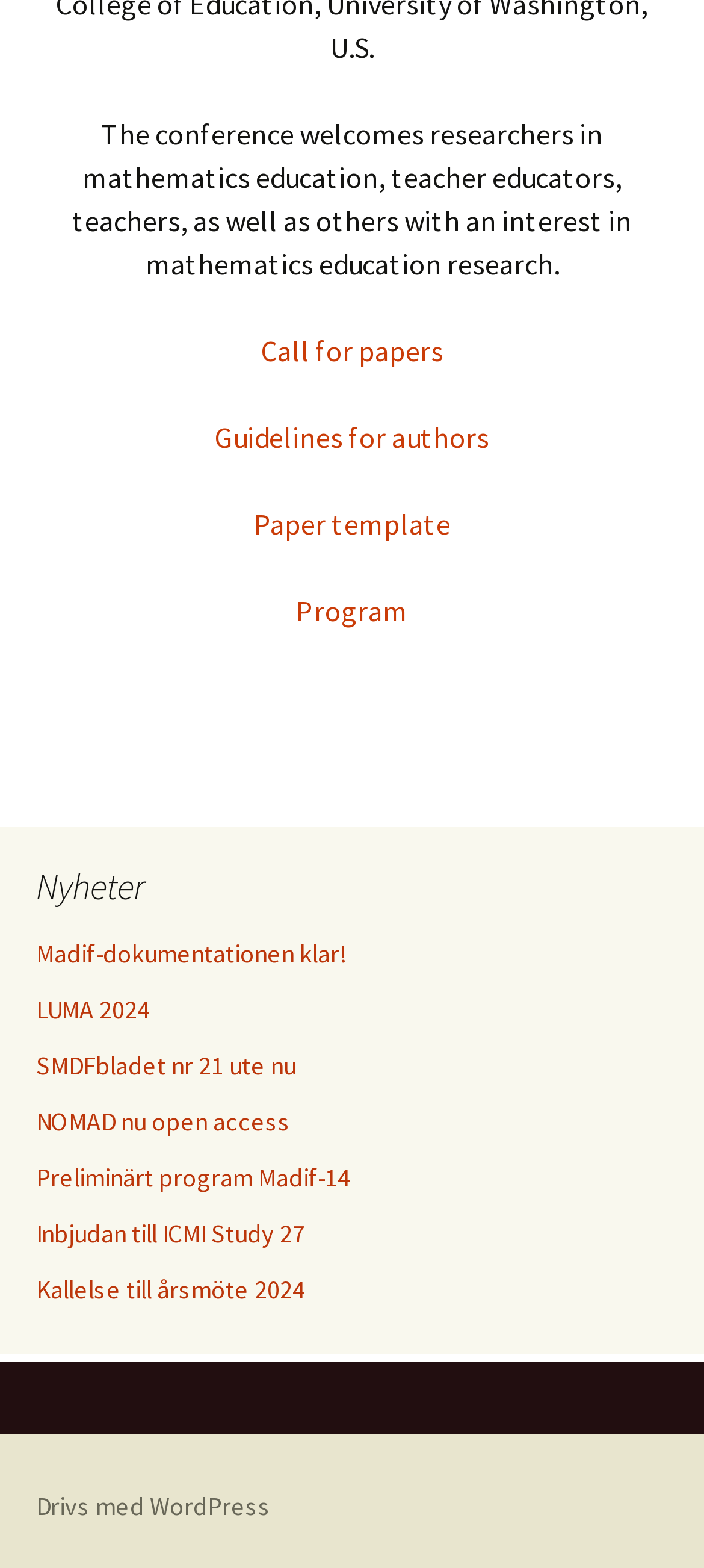Find the bounding box coordinates for the area you need to click to carry out the instruction: "follow the tenth link". The coordinates should be four float numbers between 0 and 1, indicated as [left, top, right, bottom].

None